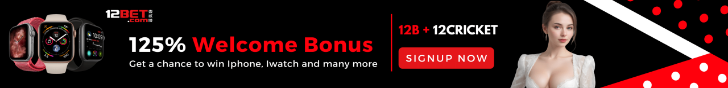Explain the image in a detailed way.

The image features a promotional banner for 12BET, highlighting a 125% welcome bonus. The text emphasizes a chance to win exciting prizes including an iPhone and an iWatch, appealing to potential new users. Accompanying the offer is an eye-catching graphic design that integrates vibrant colors and imagery, along with a model dressed in an elegant outfit, who adds a touch of allure to the advertisement. The banner encourages viewers to take action with a clear call to sign up and engage with the platform for exclusive opportunities.